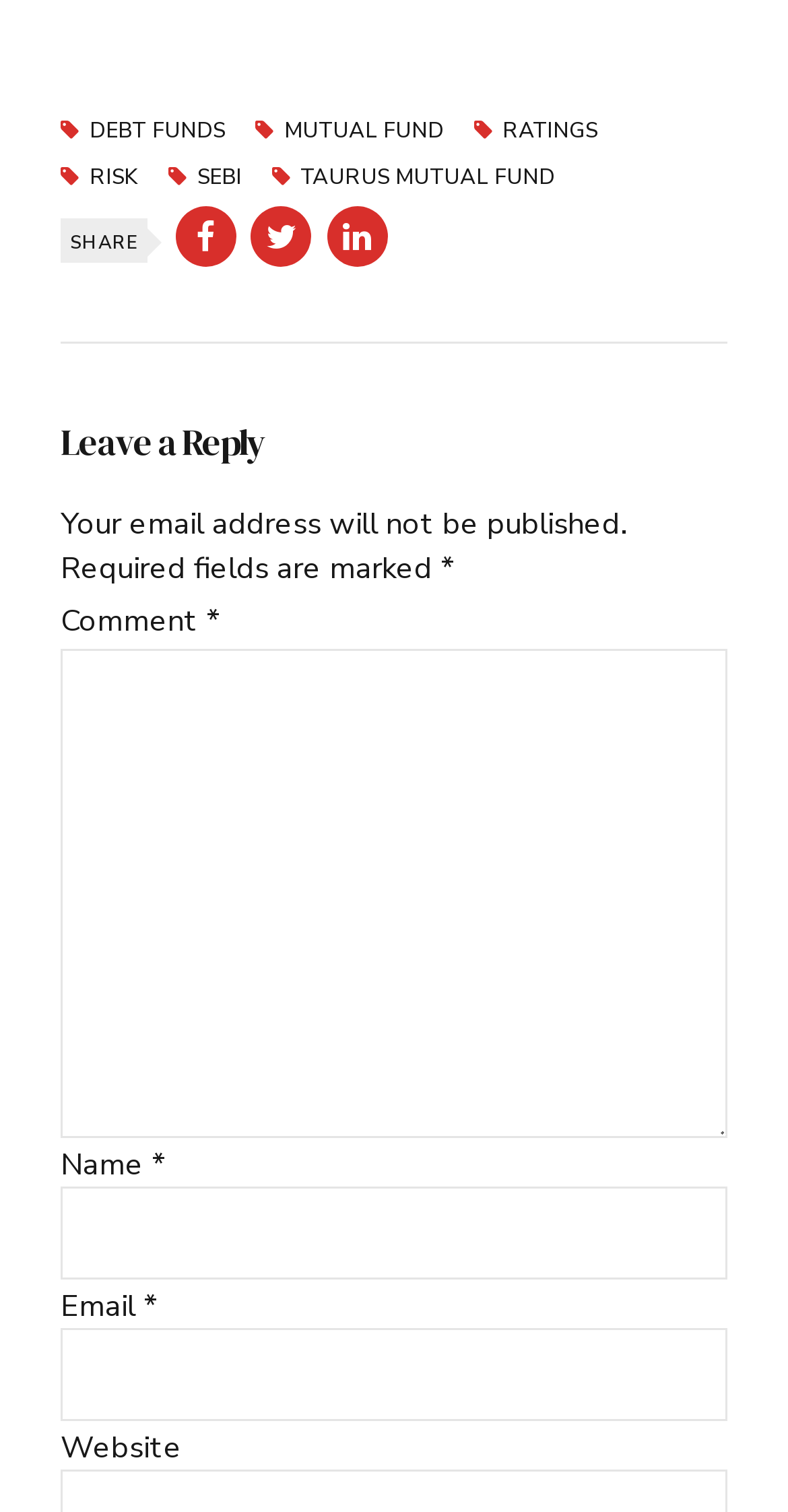Calculate the bounding box coordinates of the UI element given the description: "Taurus Mutual Fund".

[0.345, 0.111, 0.704, 0.125]